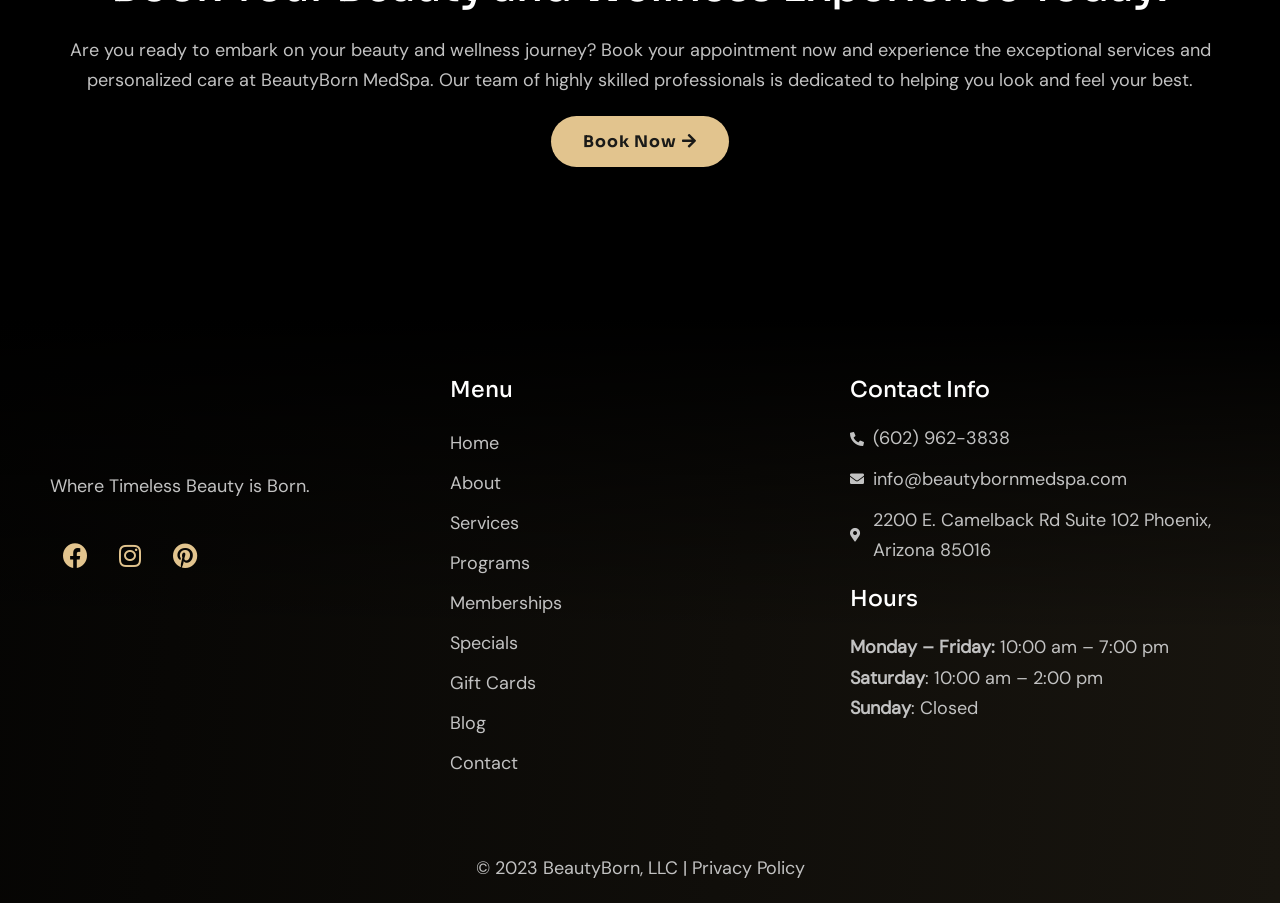Find the bounding box coordinates for the UI element that matches this description: "Book Now".

[0.43, 0.128, 0.57, 0.185]